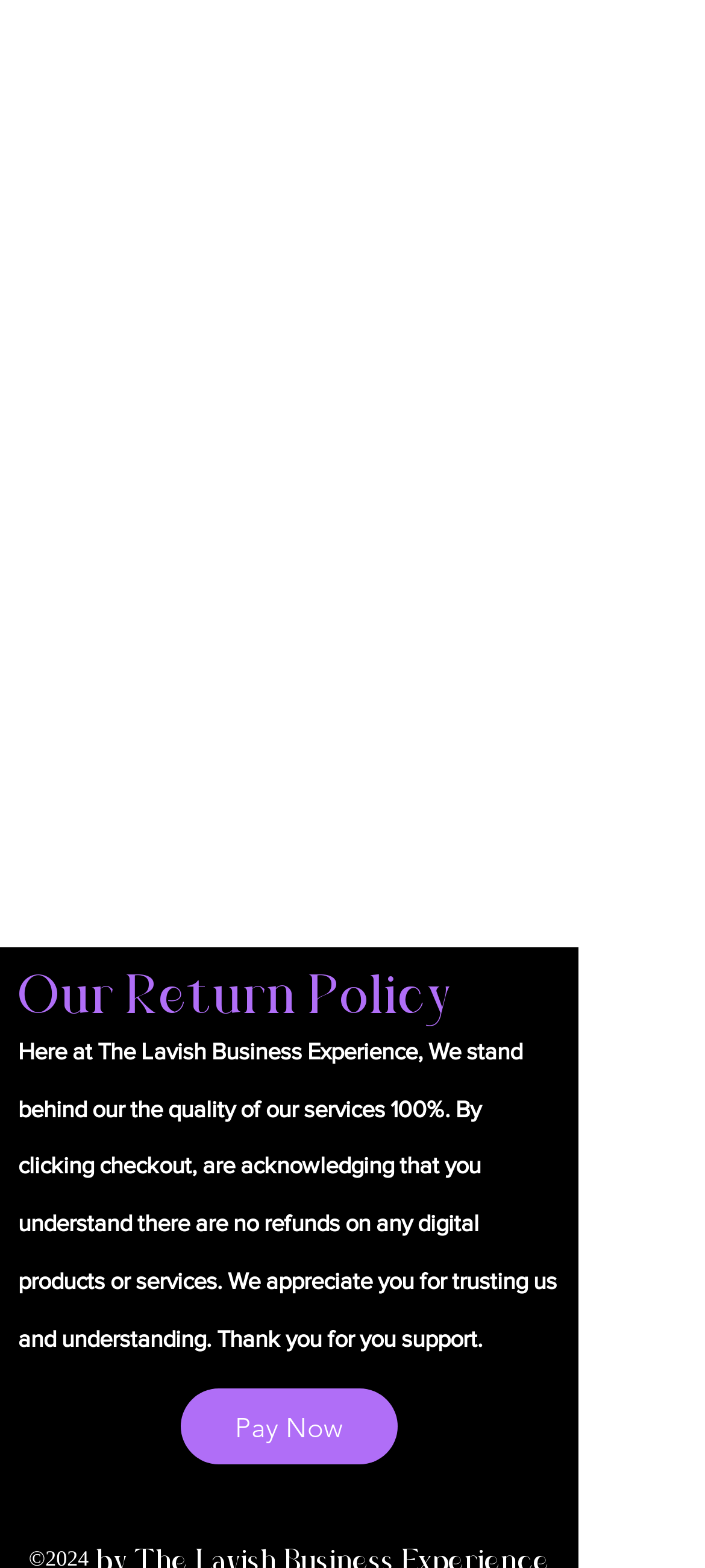Given the description "Pay Now", determine the bounding box of the corresponding UI element.

[0.256, 0.886, 0.564, 0.934]